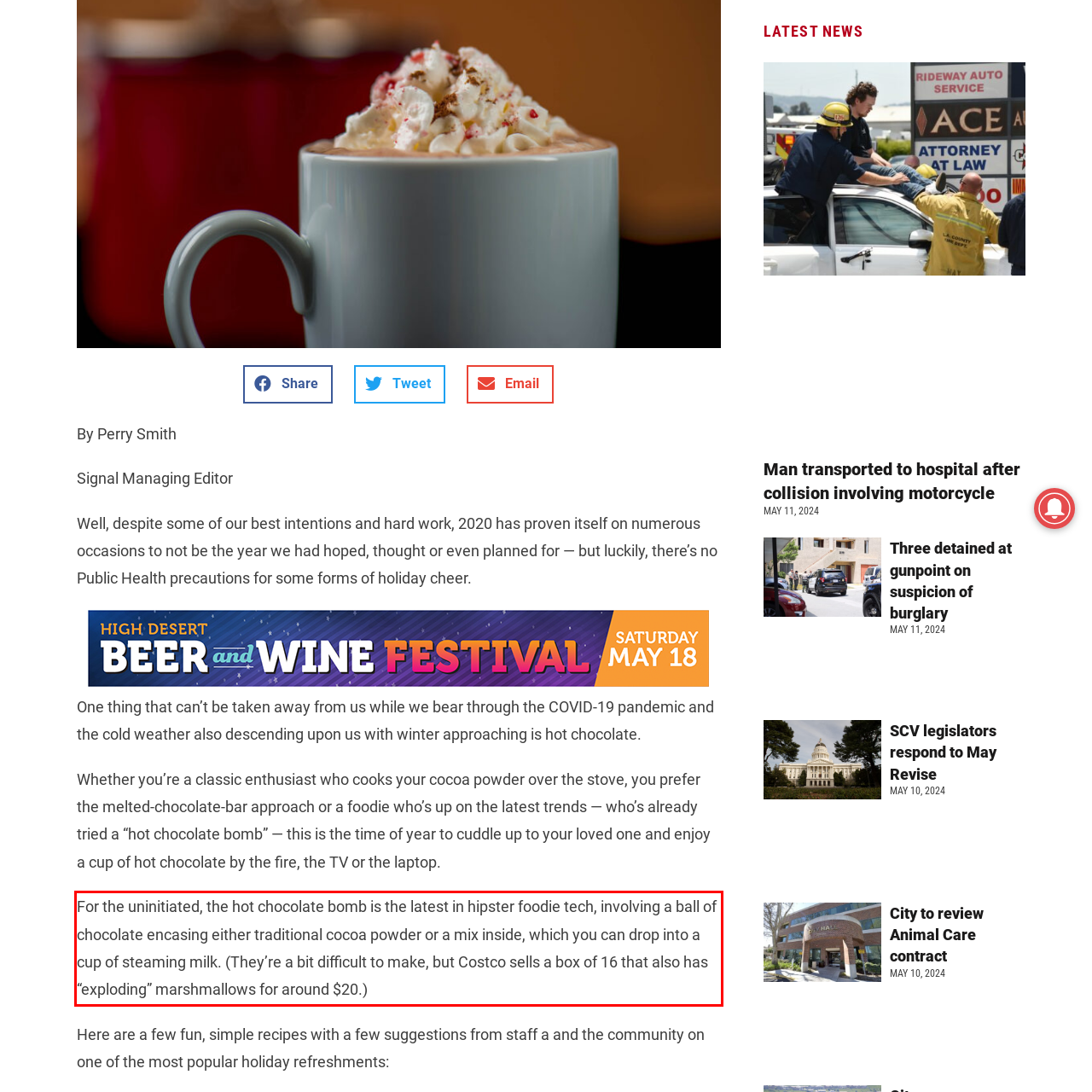Extract and provide the text found inside the red rectangle in the screenshot of the webpage.

For the uninitiated, the hot chocolate bomb is the latest in hipster foodie tech, involving a ball of chocolate encasing either traditional cocoa powder or a mix inside, which you can drop into a cup of steaming milk. (They’re a bit difficult to make, but Costco sells a box of 16 that also has “exploding” marshmallows for around $20.)